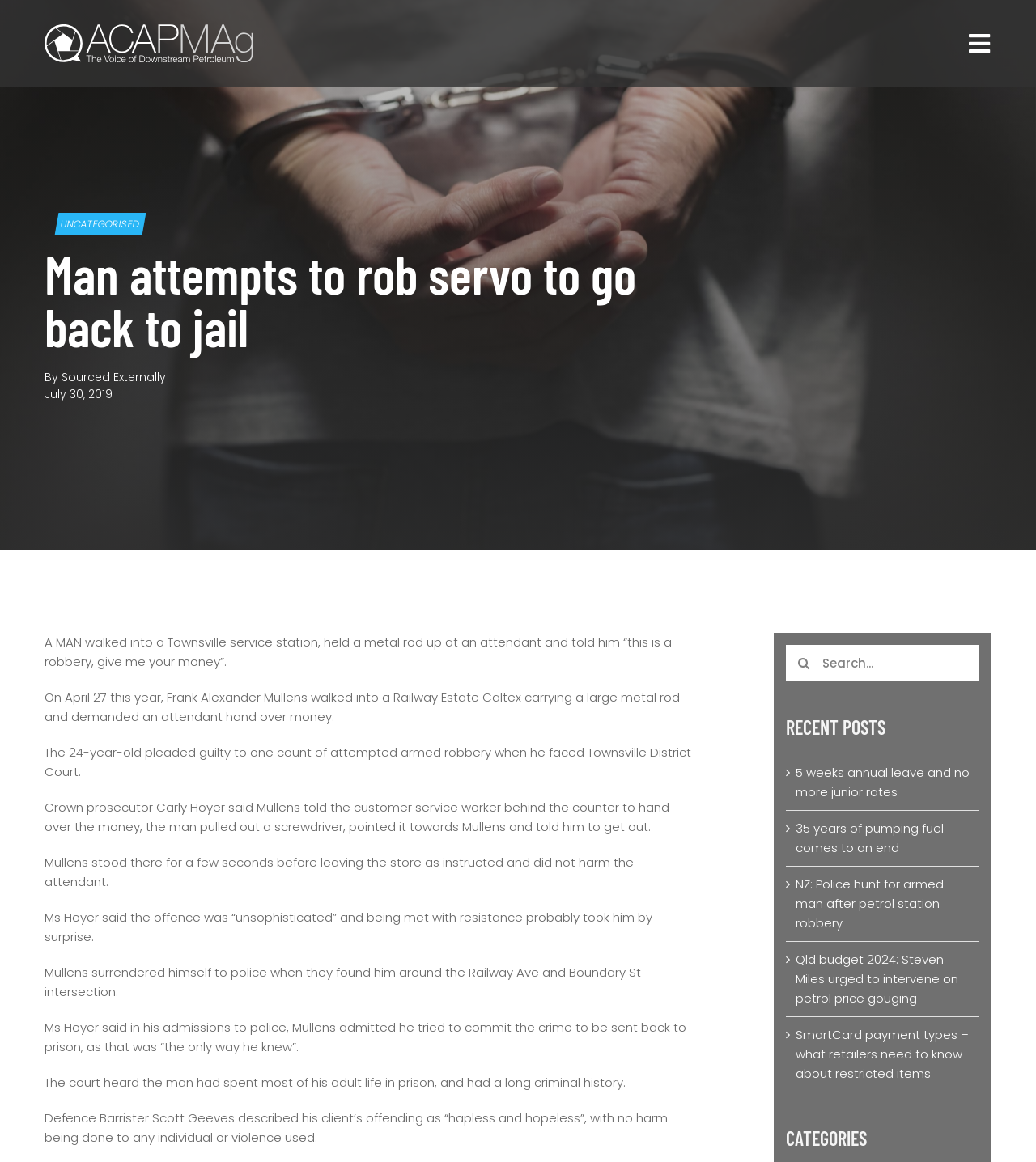Identify and provide the title of the webpage.

Man attempts to rob servo to go back to jail